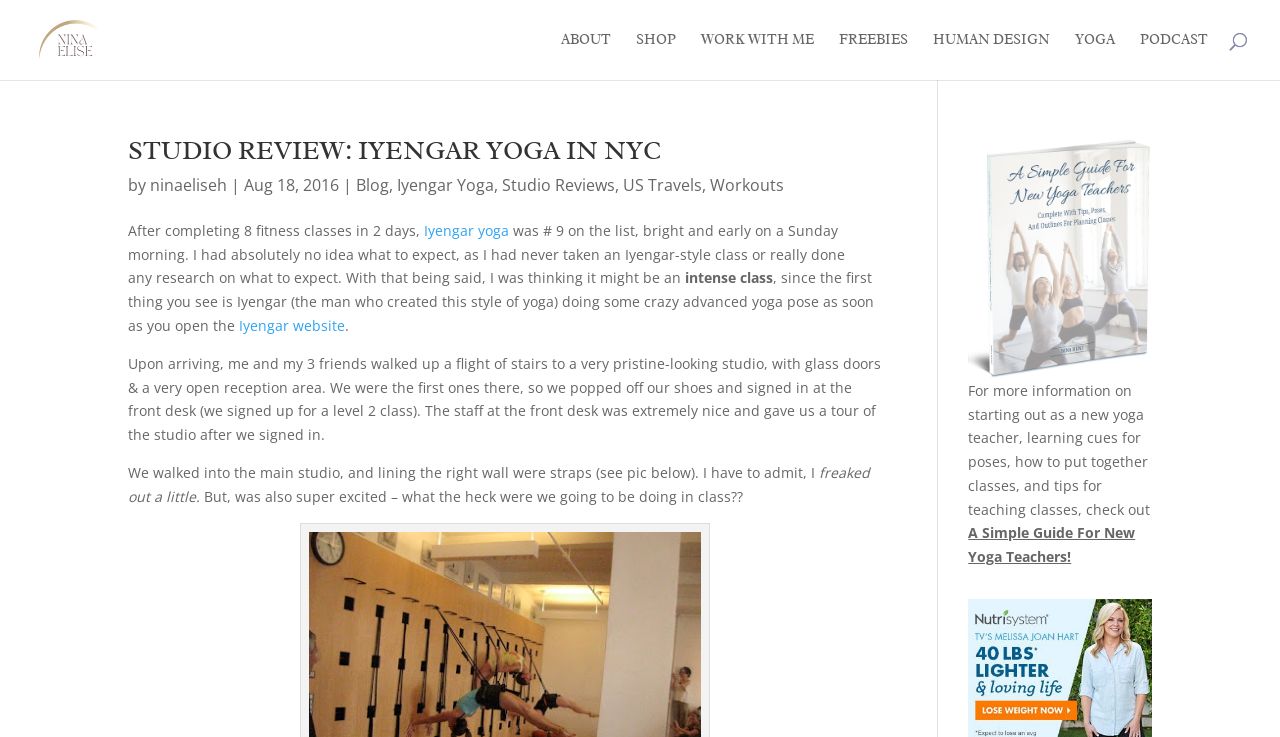Please identify the bounding box coordinates of the element that needs to be clicked to perform the following instruction: "Visit the 'YOGA' page".

[0.84, 0.045, 0.871, 0.109]